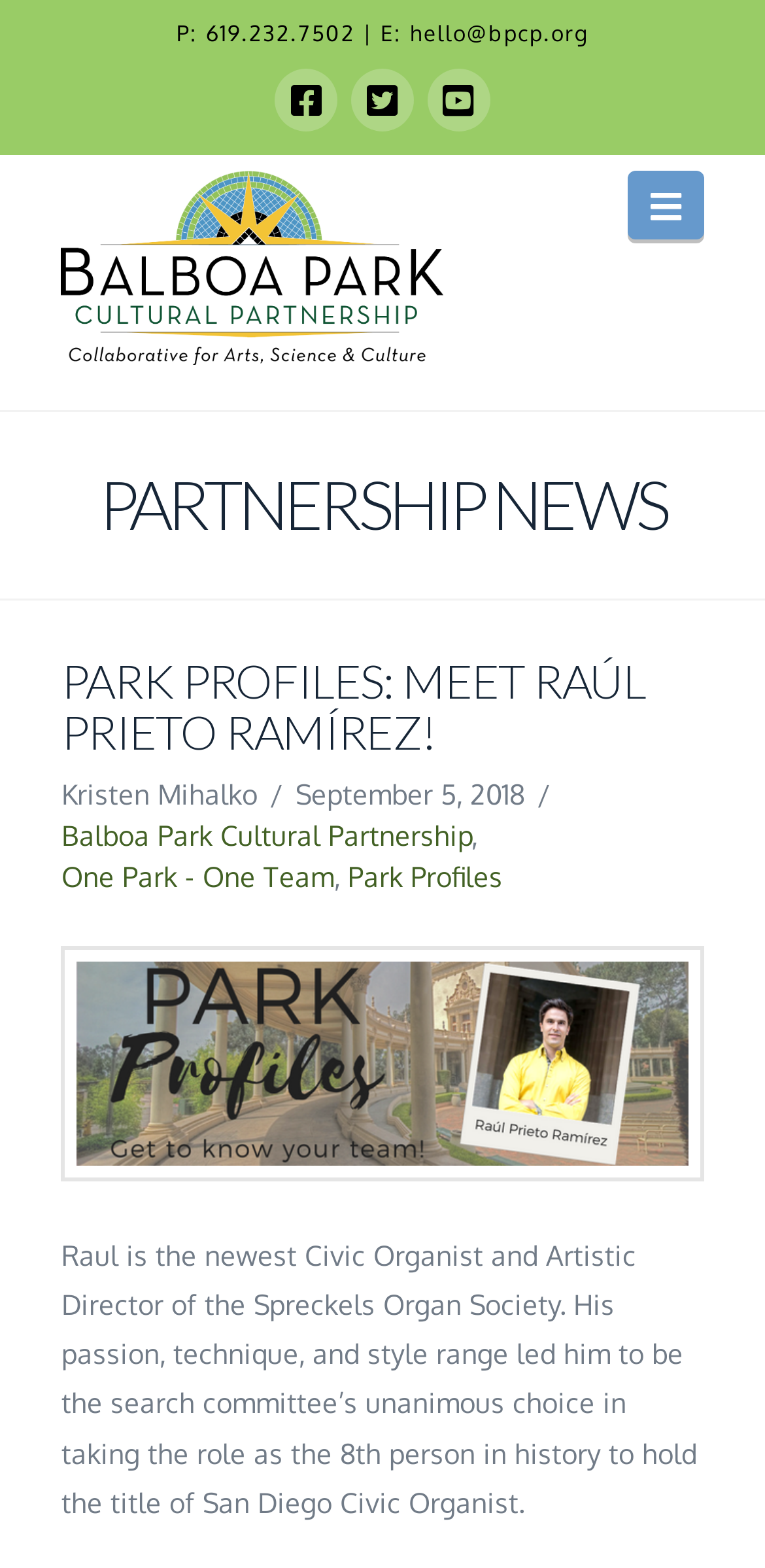Identify the bounding box of the UI component described as: "Balboa Park Cultural Partnership".

[0.08, 0.522, 0.616, 0.543]